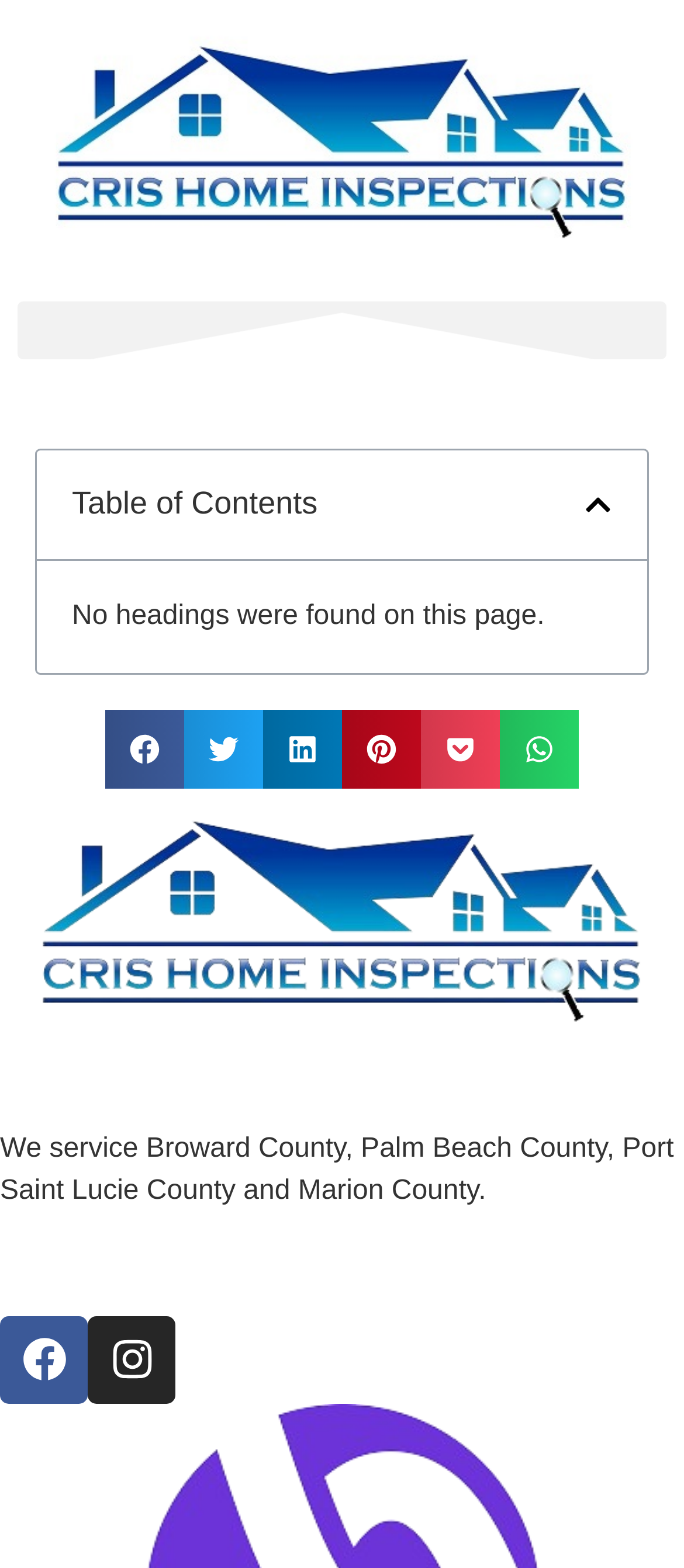Please specify the bounding box coordinates of the area that should be clicked to accomplish the following instruction: "Share on whatsapp". The coordinates should consist of four float numbers between 0 and 1, i.e., [left, top, right, bottom].

[0.731, 0.452, 0.846, 0.503]